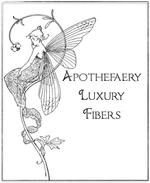What is the figure depicted in the logo?
Based on the screenshot, give a detailed explanation to answer the question.

The design showcases an enchanting, whimsical figure of a fairy, delicately perched amidst floral elements, which indicates that the figure depicted in the logo is a fairy.